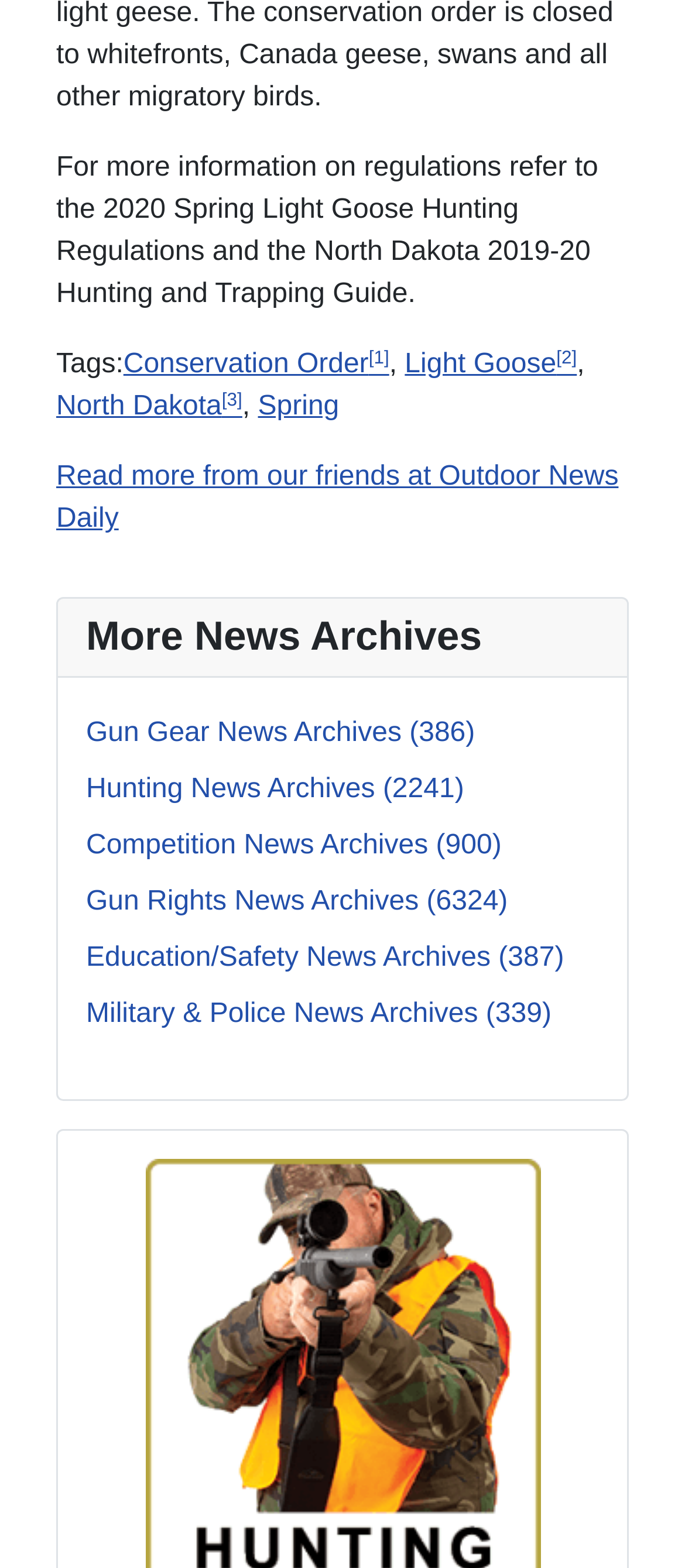How many news archives categories are listed?
Refer to the image and provide a one-word or short phrase answer.

6